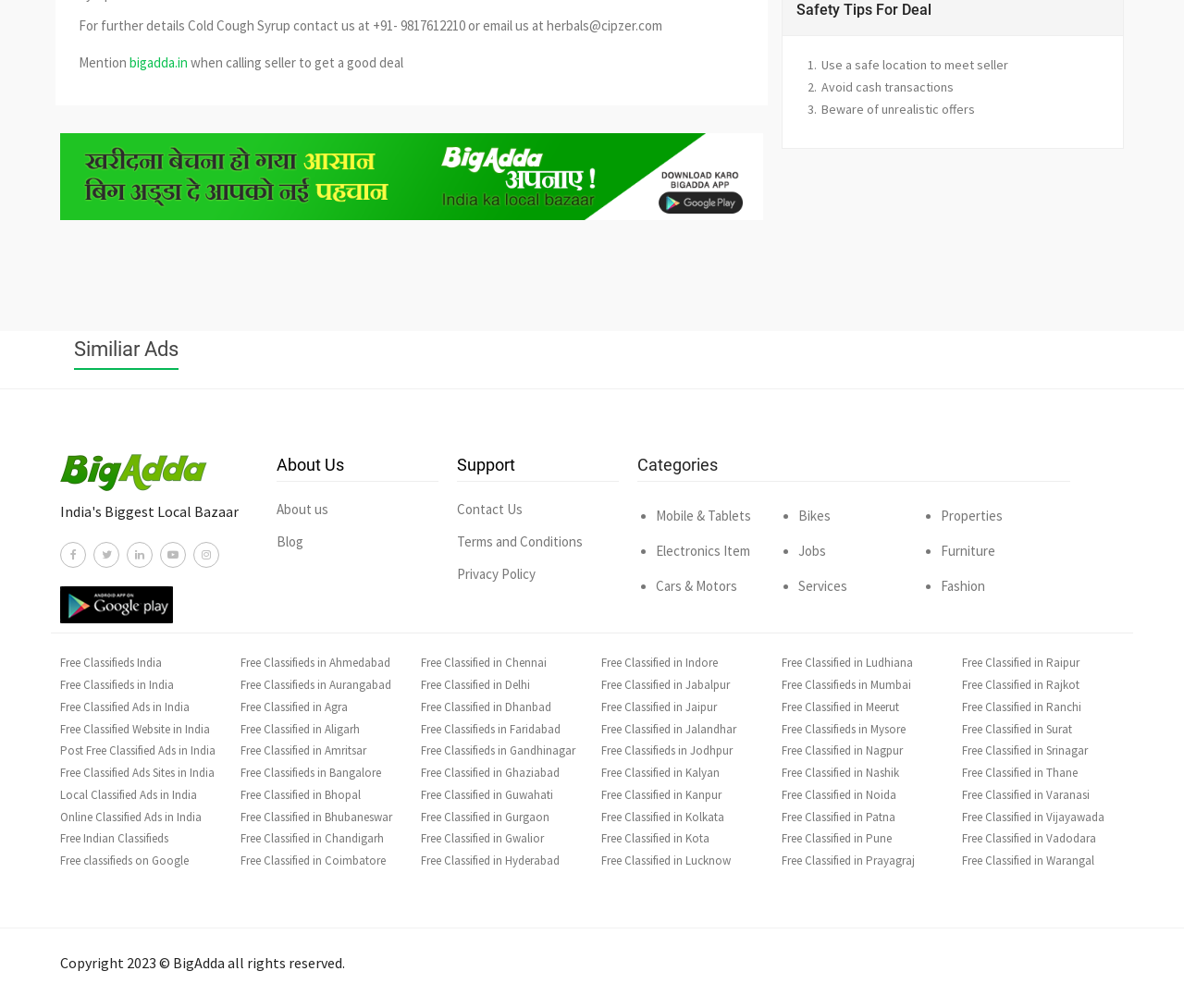Give a short answer using one word or phrase for the question:
What is the safety tip for dealing?

Use a safe location to meet seller